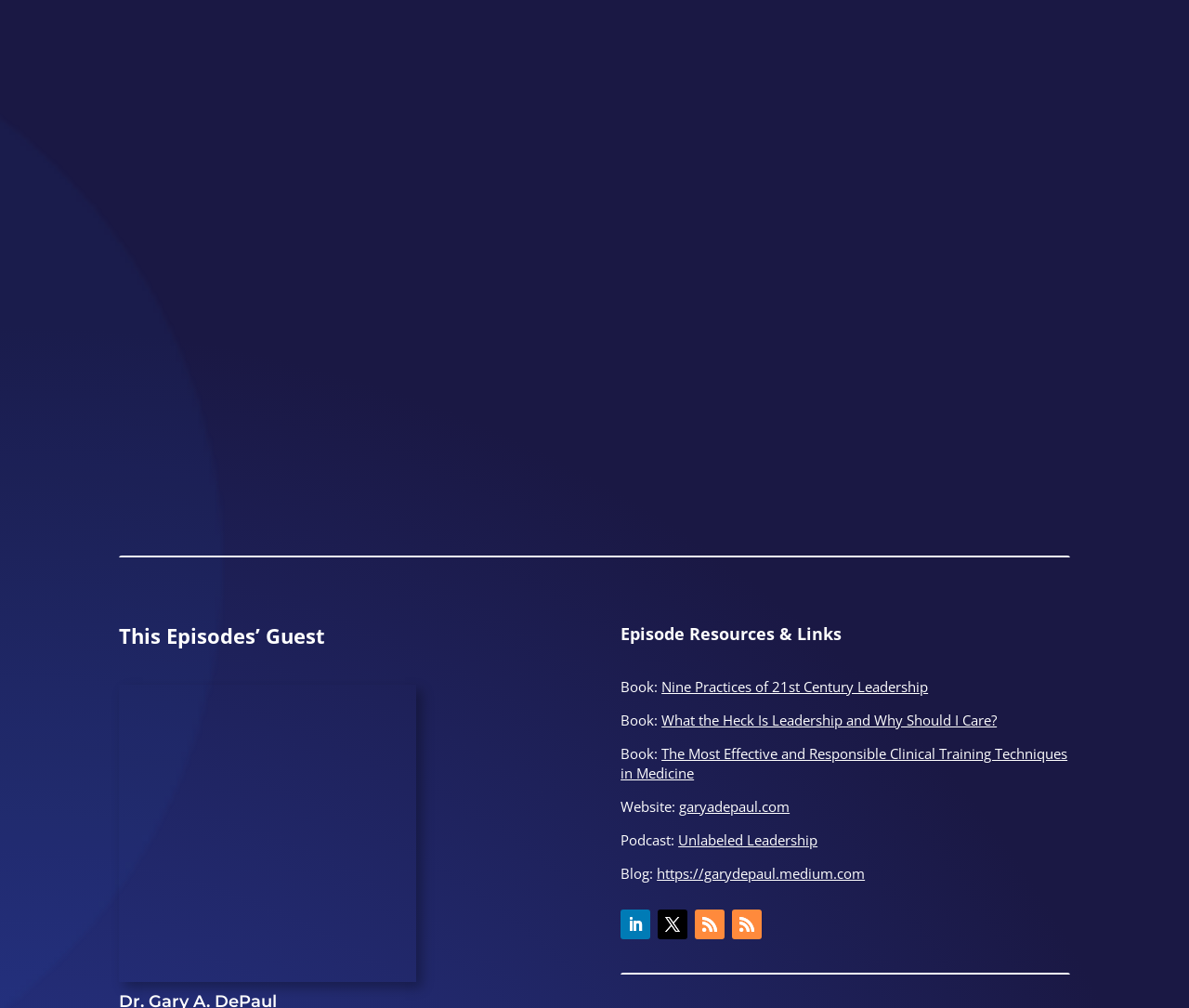Identify the bounding box coordinates of the area that should be clicked in order to complete the given instruction: "stream this episode on Amazon Music". The bounding box coordinates should be four float numbers between 0 and 1, i.e., [left, top, right, bottom].

[0.275, 0.415, 0.323, 0.445]